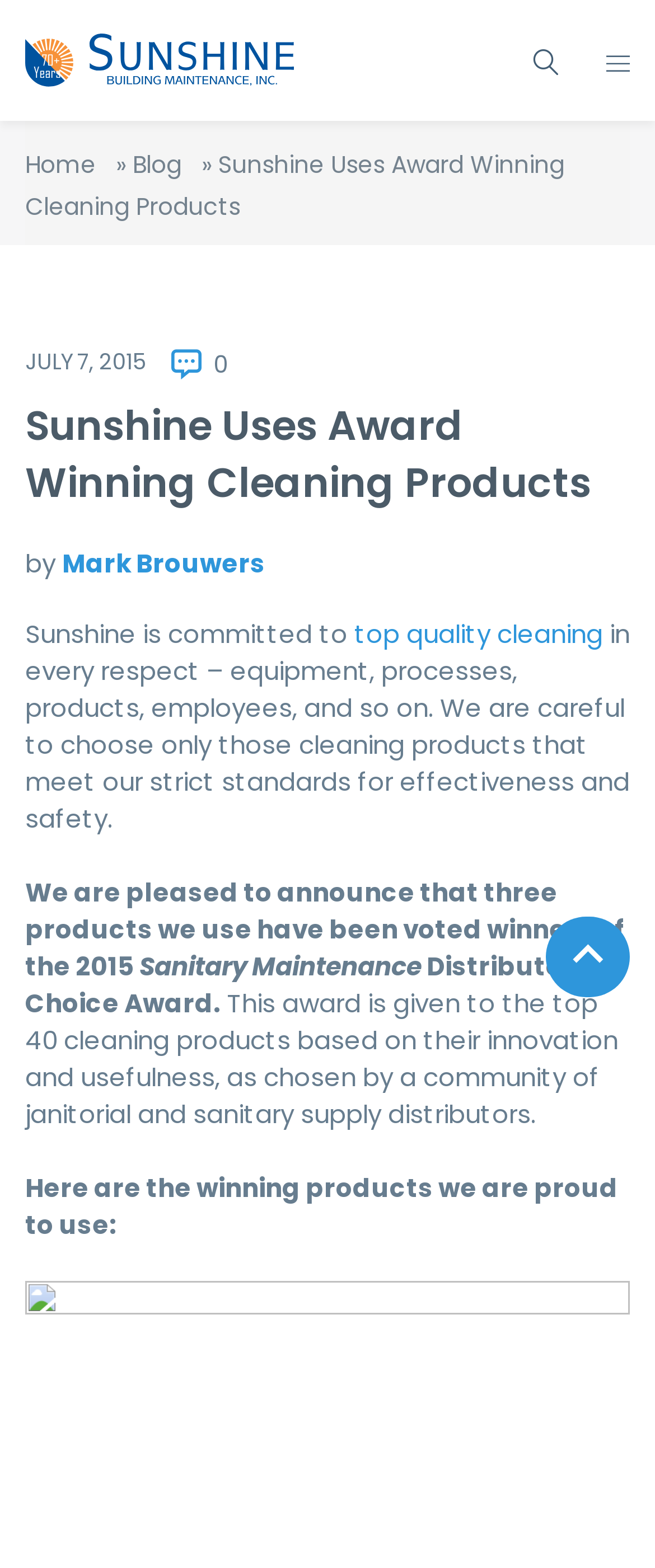Identify the text that serves as the heading for the webpage and generate it.

Sunshine Uses Award Winning Cleaning Products